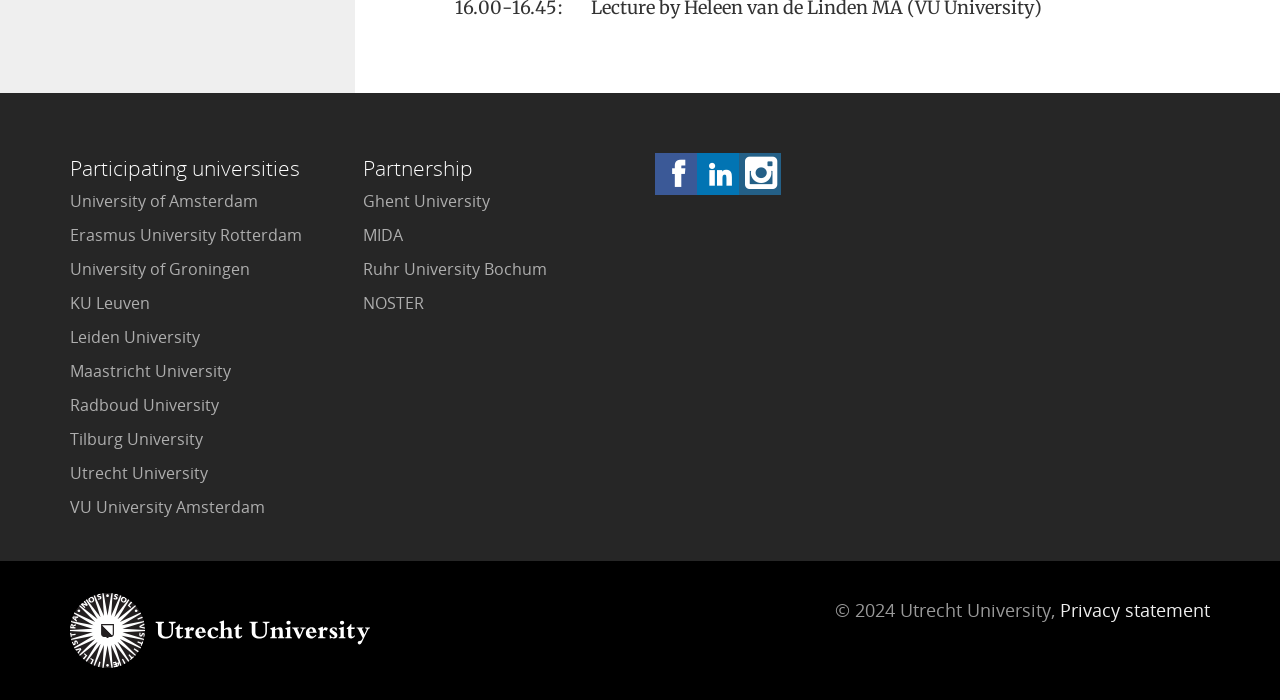Identify the bounding box coordinates for the UI element mentioned here: "NOSTER". Provide the coordinates as four float values between 0 and 1, i.e., [left, top, right, bottom].

[0.283, 0.418, 0.331, 0.449]